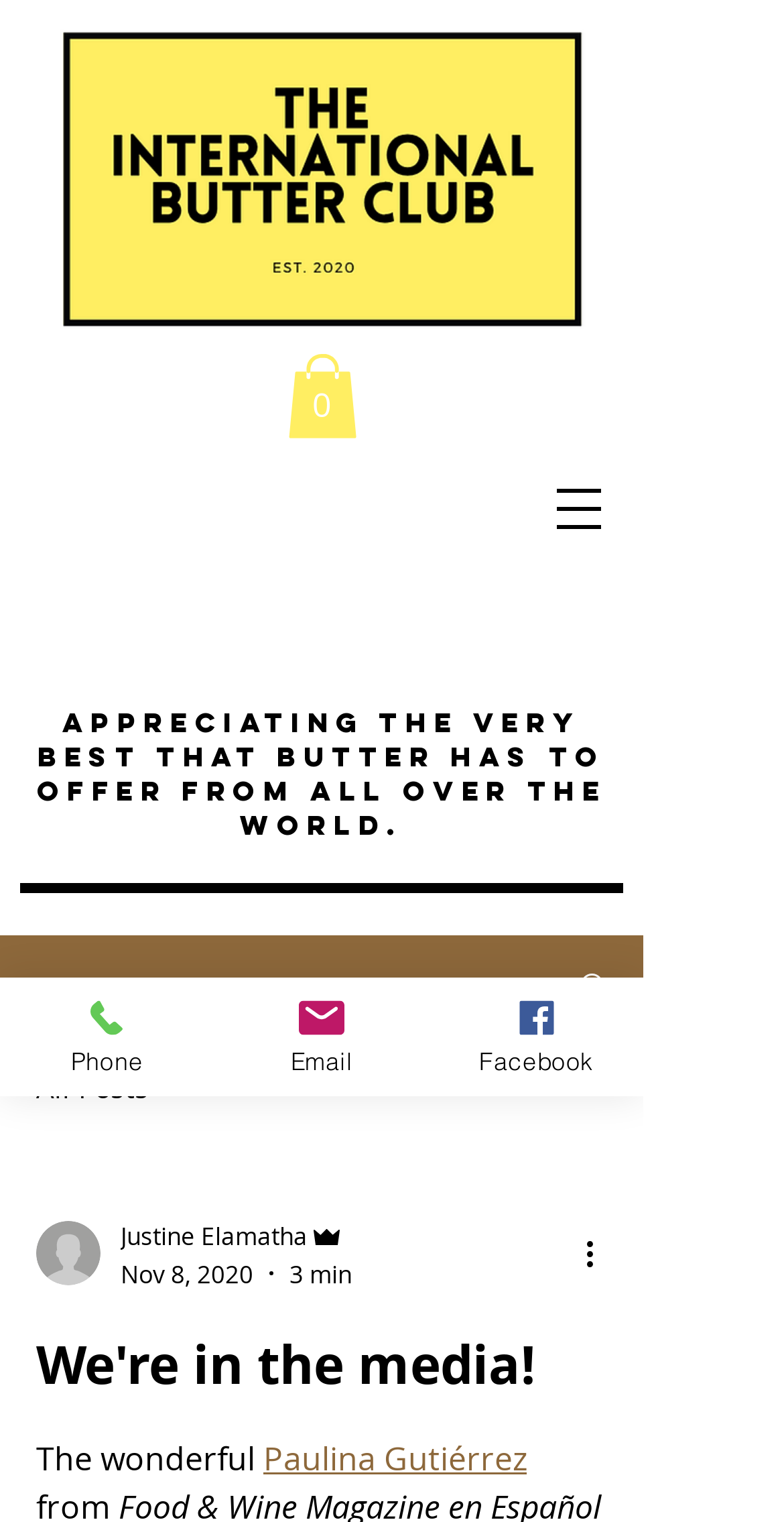Using a single word or phrase, answer the following question: 
What is the logo of the website?

Black and Yellow Typographic Art & Design